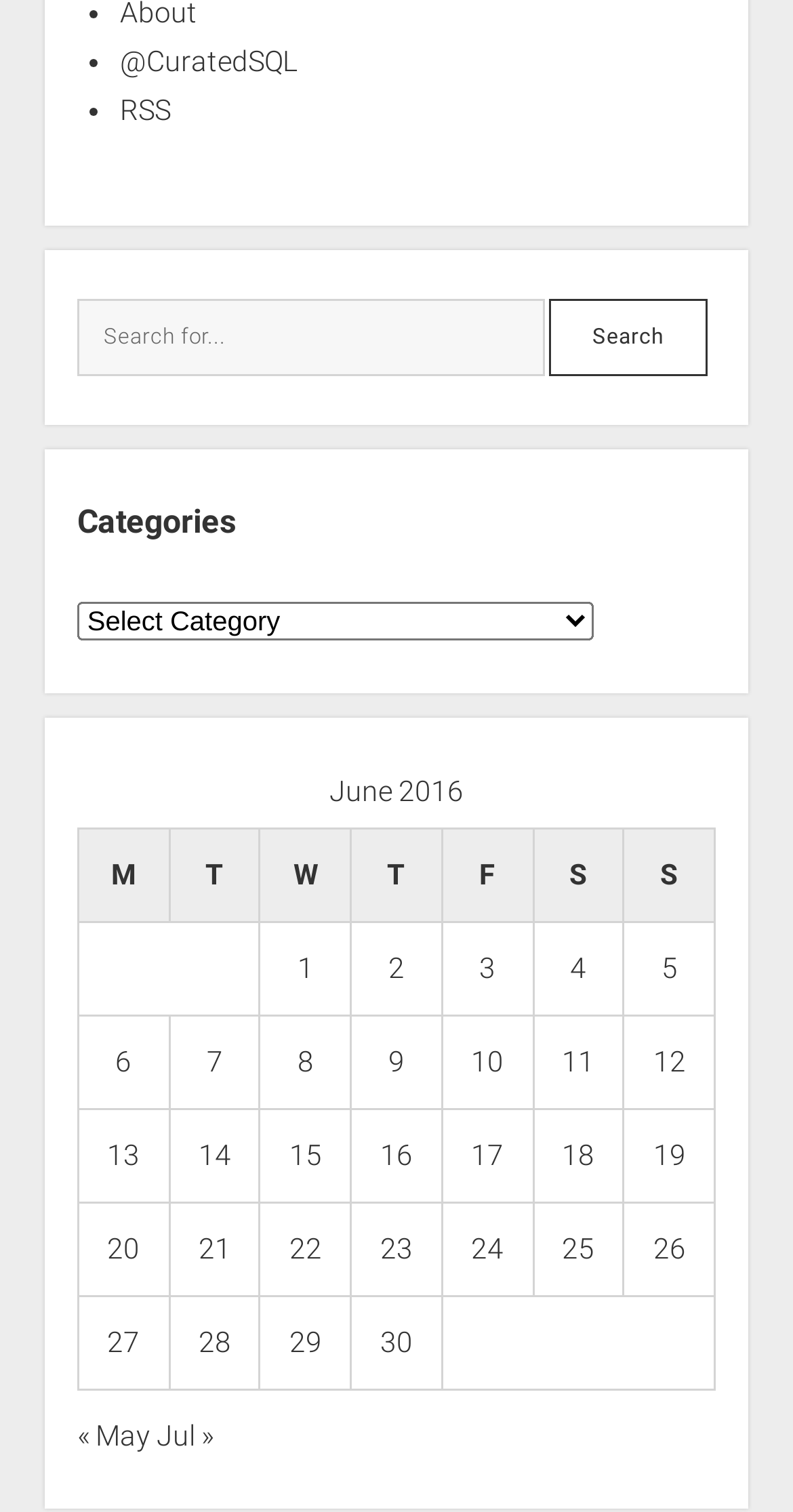Identify the bounding box coordinates for the UI element described as: "10". The coordinates should be provided as four floats between 0 and 1: [left, top, right, bottom].

[0.594, 0.691, 0.635, 0.713]